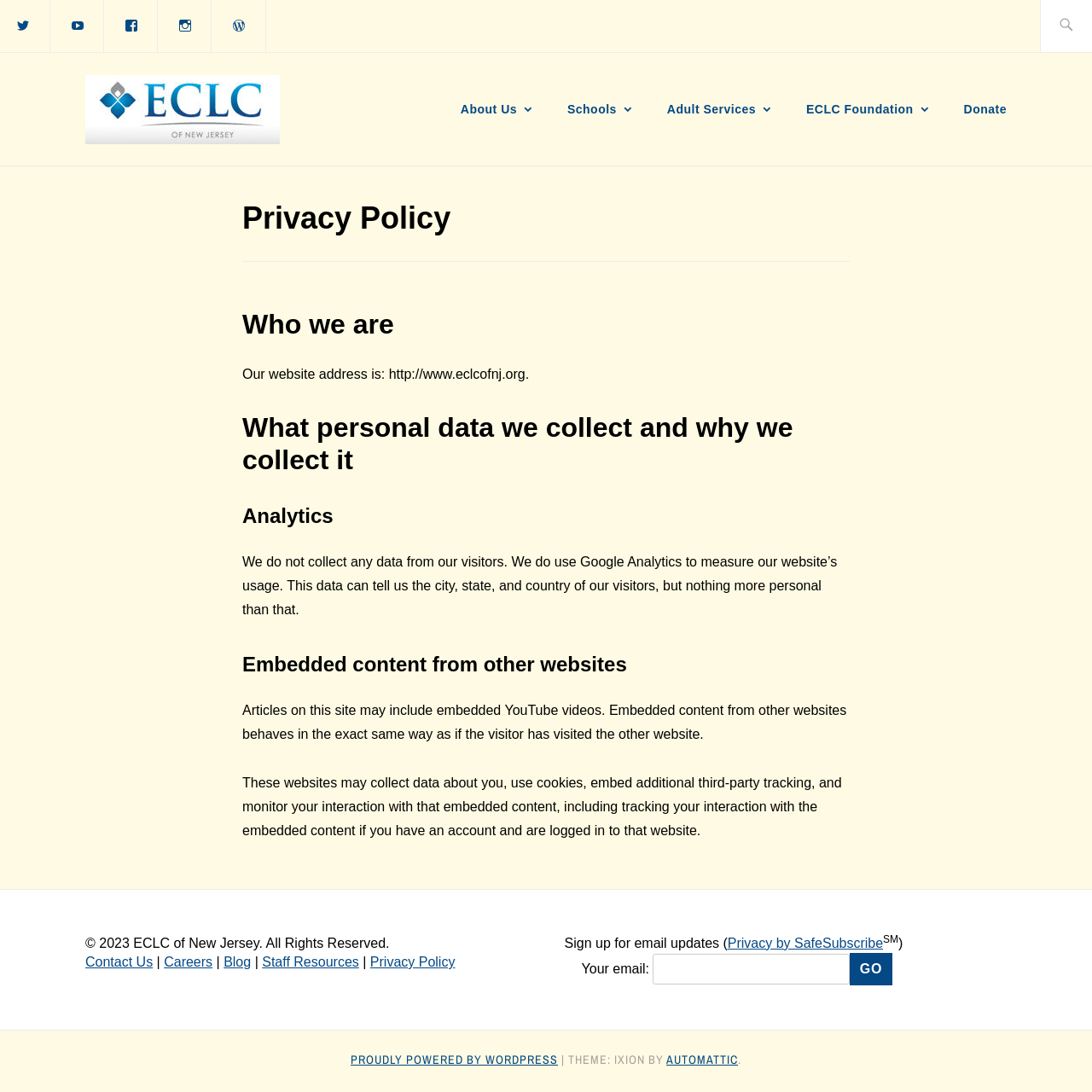Identify the bounding box coordinates of the clickable region necessary to fulfill the following instruction: "Donate". The bounding box coordinates should be four float numbers between 0 and 1, i.e., [left, top, right, bottom].

[0.882, 0.091, 0.922, 0.11]